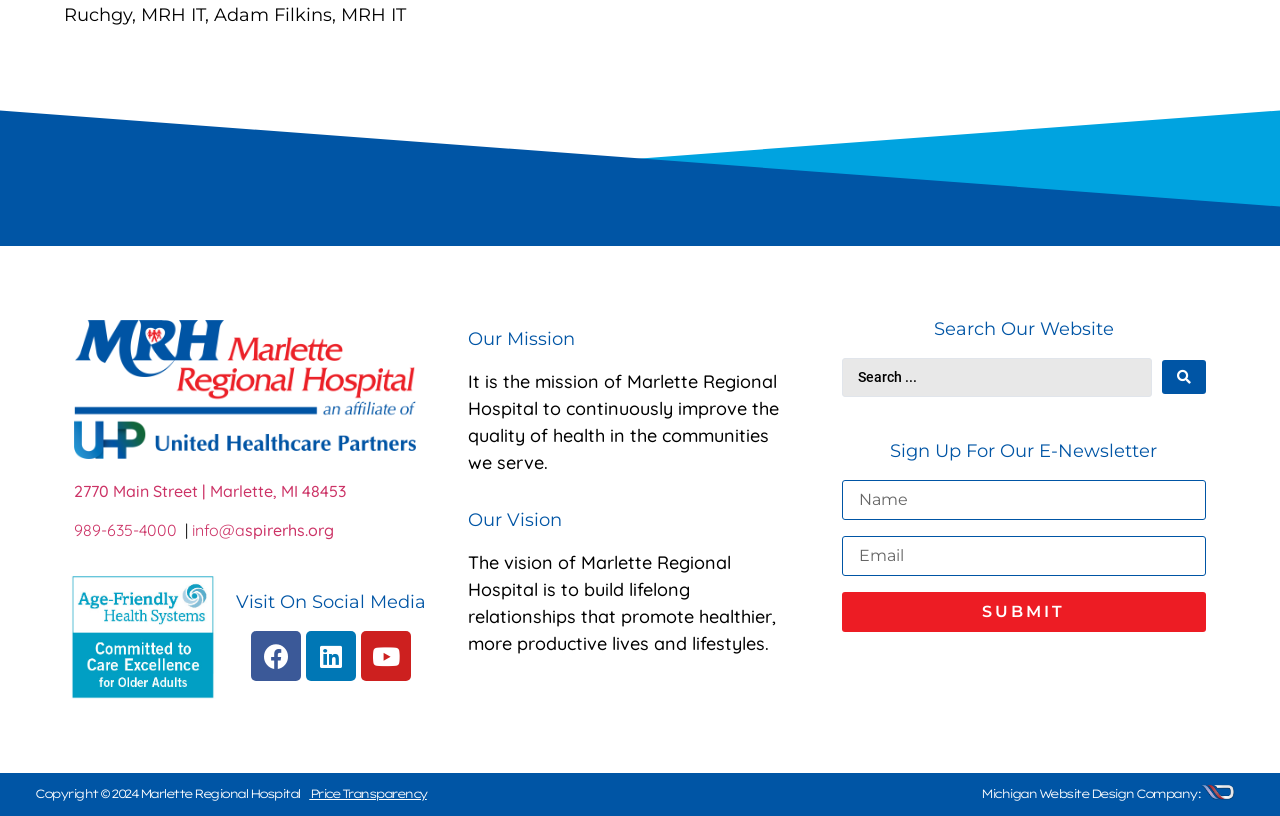Show the bounding box coordinates for the element that needs to be clicked to execute the following instruction: "Call the hospital". Provide the coordinates in the form of four float numbers between 0 and 1, i.e., [left, top, right, bottom].

[0.058, 0.637, 0.138, 0.661]